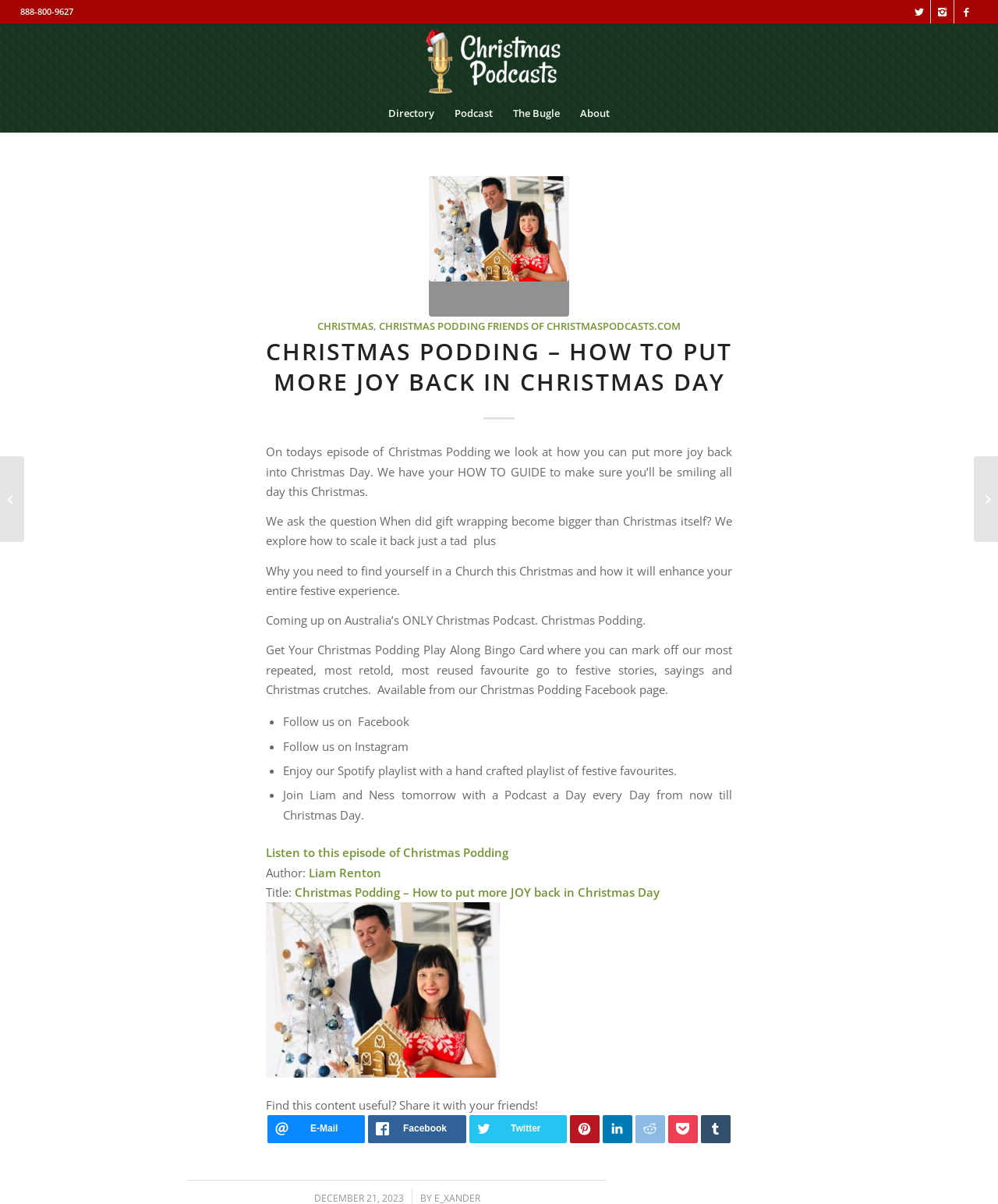Construct a comprehensive caption that outlines the webpage's structure and content.

This webpage is about Christmas Podding, a podcast focused on Christmas-related topics. At the top of the page, there are three hidden links to Twitter, Instagram, and Facebook. Below these links, there is a phone number "888-800-9627" displayed prominently. 

To the right of the phone number, there is a section with links to "Christmas Podcasts", "Directory", "Podcast", "The Bugle", and "About". The "About" link leads to a section with a heading "CHRISTMAS PODDING – HOW TO PUT MORE JOY BACK IN CHRISTMAS DAY" and a brief description of the podcast episode. 

Below the heading, there are several paragraphs of text describing the episode's content, including discussions about gift wrapping, attending church on Christmas, and a "HOW TO GUIDE" to ensure a joyful Christmas Day. 

The page also features a "Play Along Bingo Card" and invites users to follow the podcast on Facebook, Instagram, and Spotify. There is a link to listen to the episode and information about the author, Liam Renton. 

At the bottom of the page, there are links to share the content with friends and social media icons for E-Mail, Facebook, Twitter, and others.